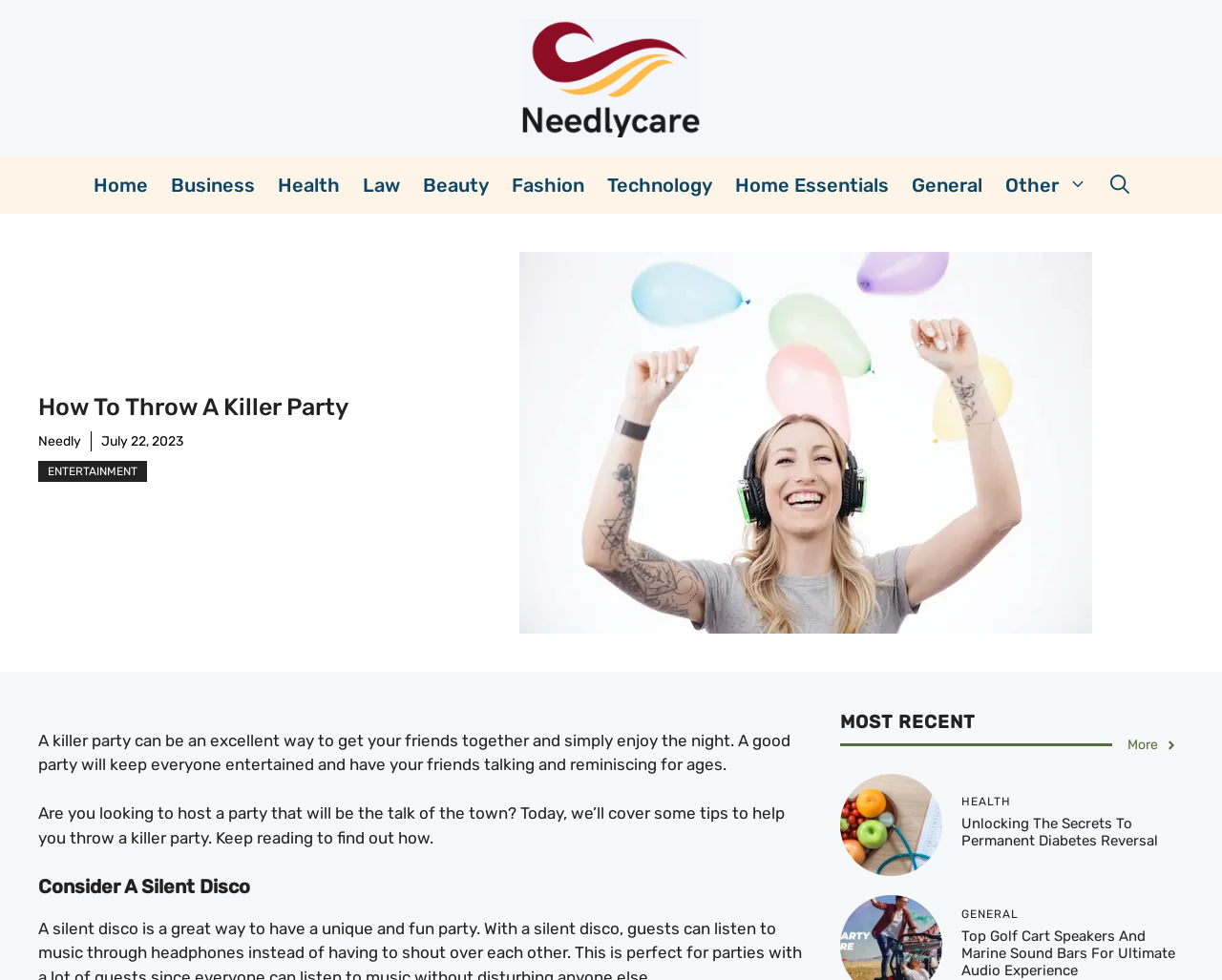From the element description: "Home Essentials", extract the bounding box coordinates of the UI element. The coordinates should be expressed as four float numbers between 0 and 1, in the order [left, top, right, bottom].

[0.592, 0.159, 0.736, 0.218]